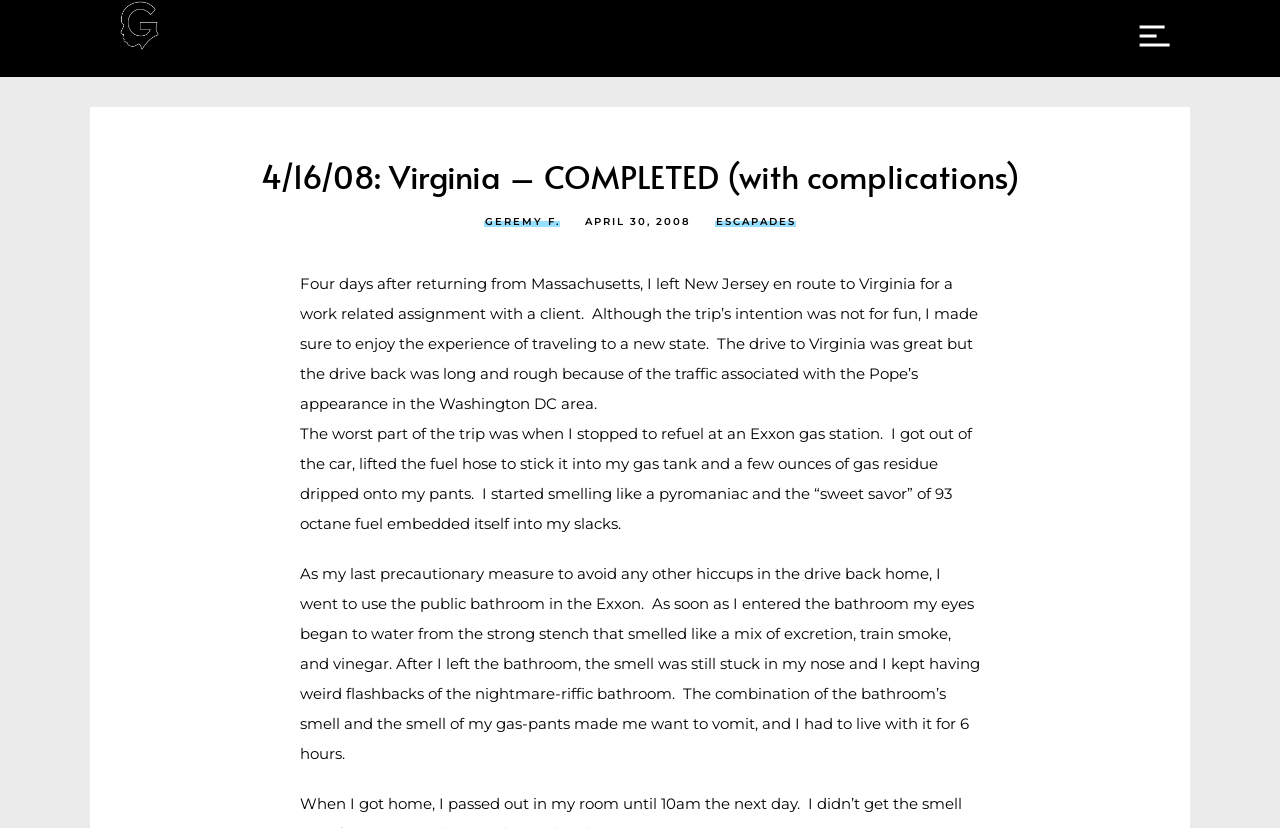Describe all the key features of the webpage in detail.

The webpage appears to be a personal blog post about a work-related trip to Virginia. At the top left corner, there is a link to "Geremology.com" accompanied by an image, which is likely the website's logo. Next to it, there is a heading that reads "4/16/08: Virginia – COMPLETED (with complications)".

Below the heading, there are three links aligned horizontally: "GEREMY F.", "APRIL 30, 2008", and "ESCAPADES". The main content of the webpage is divided into three paragraphs of text. The first paragraph describes the trip to Virginia, mentioning the drive and the intention of the trip. The second paragraph tells a story about stopping to refuel at an Exxon gas station, where the author accidentally spilled gas on their pants. The third paragraph continues the story, describing the author's experience using the public bathroom at the Exxon gas station, which had a strong, unpleasant smell.

The text is arranged in a single column, with the links and heading at the top, followed by the three paragraphs of text. There are no images other than the website's logo at the top left corner.